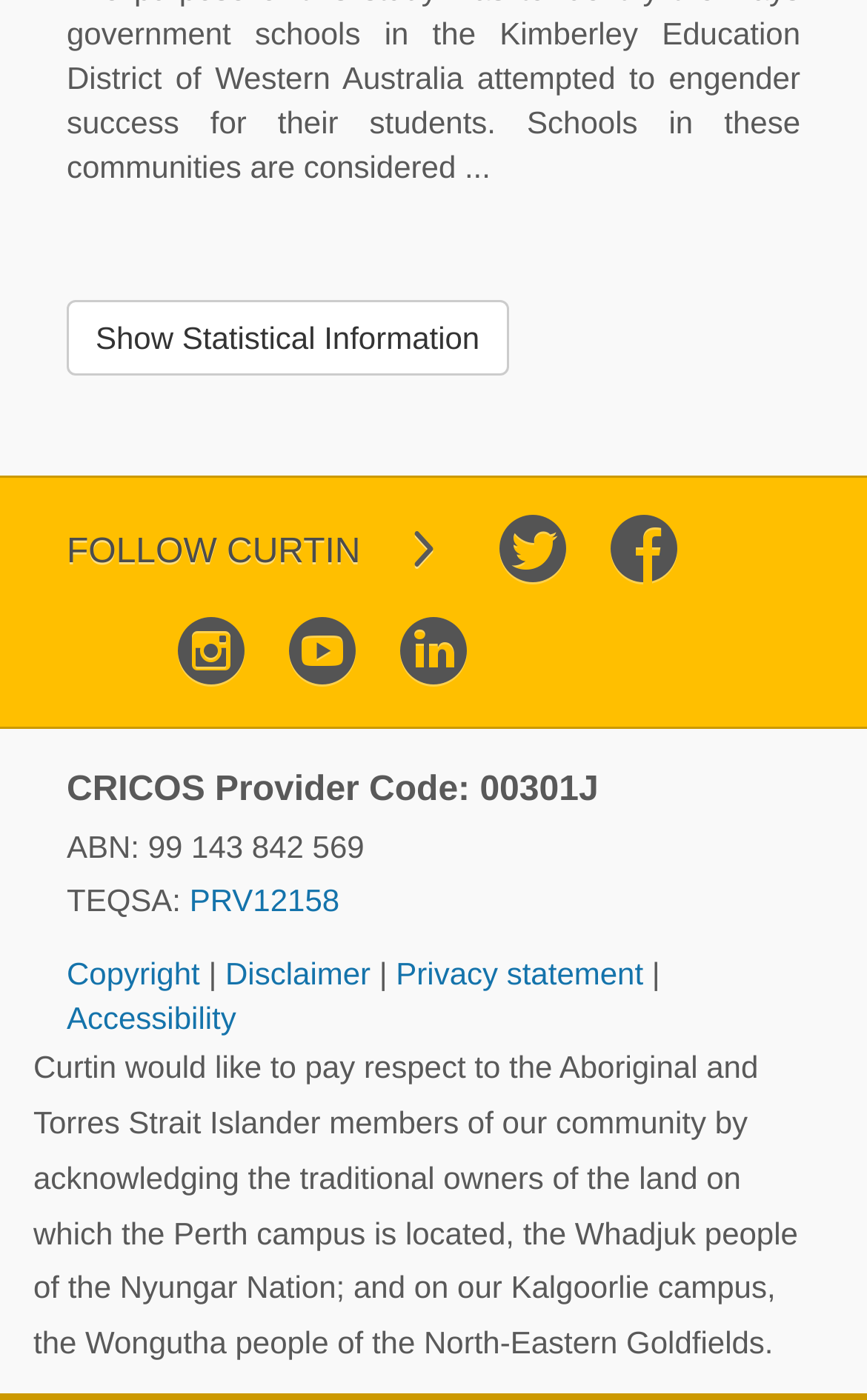Highlight the bounding box coordinates of the element that should be clicked to carry out the following instruction: "Click on the Login link". The coordinates must be given as four float numbers ranging from 0 to 1, i.e., [left, top, right, bottom].

None